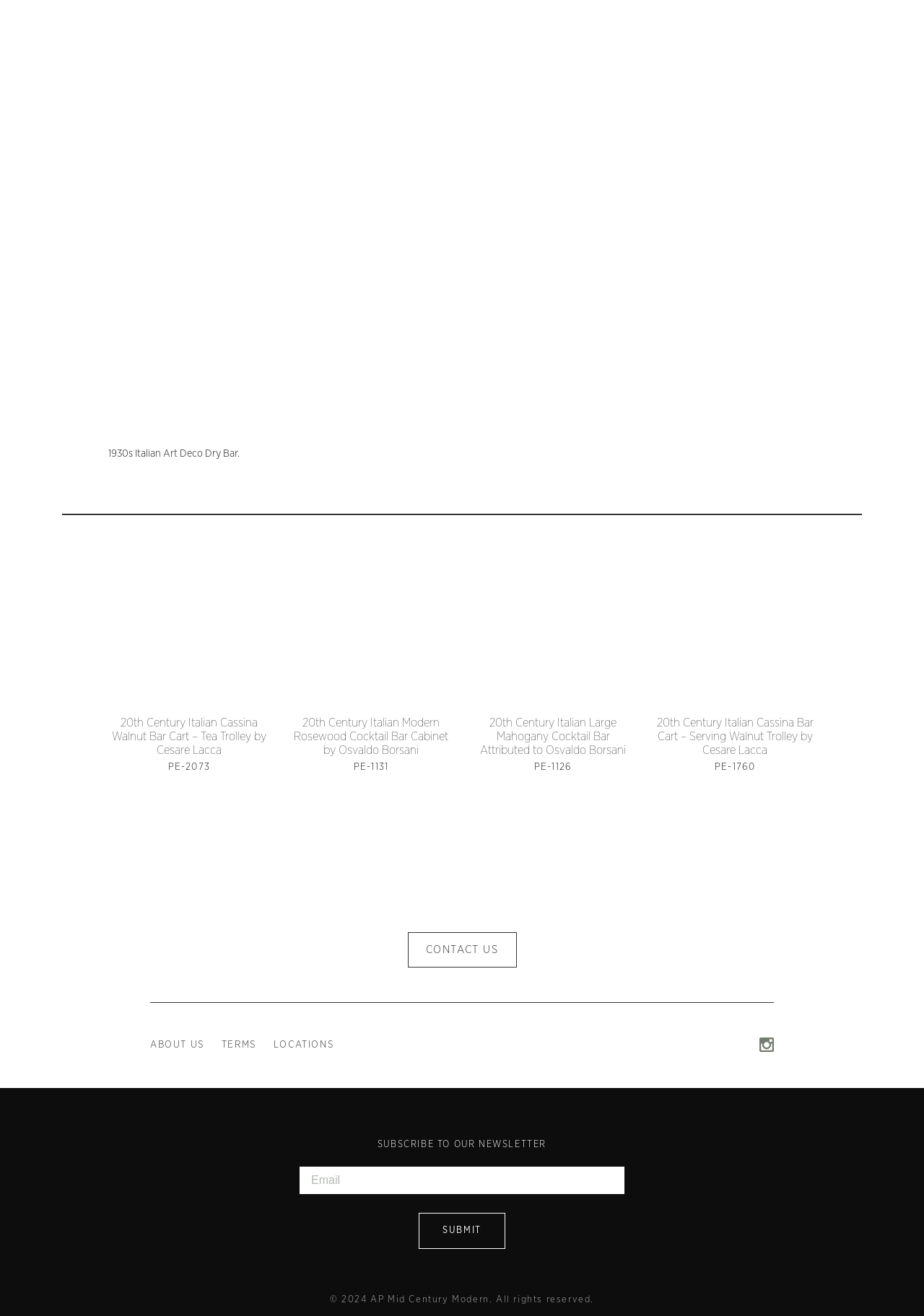Locate the bounding box coordinates of the clickable region necessary to complete the following instruction: "Click the link to view 20th Century Italian Cassina Bar Cart – Serving Walnut Trolley by Cesare Lacca". Provide the coordinates in the format of four float numbers between 0 and 1, i.e., [left, top, right, bottom].

[0.711, 0.545, 0.88, 0.574]